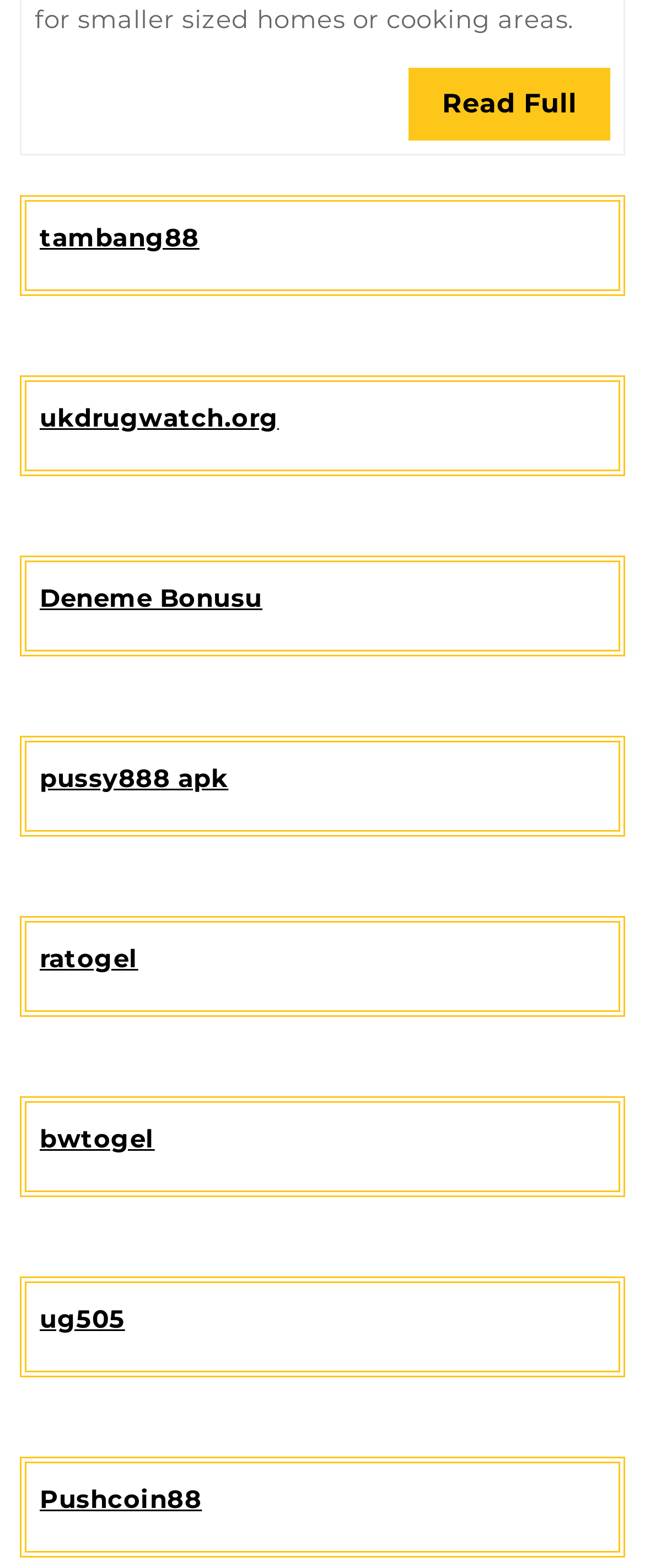Please locate the bounding box coordinates of the element that should be clicked to complete the given instruction: "visit tambang88 website".

[0.062, 0.162, 0.309, 0.182]